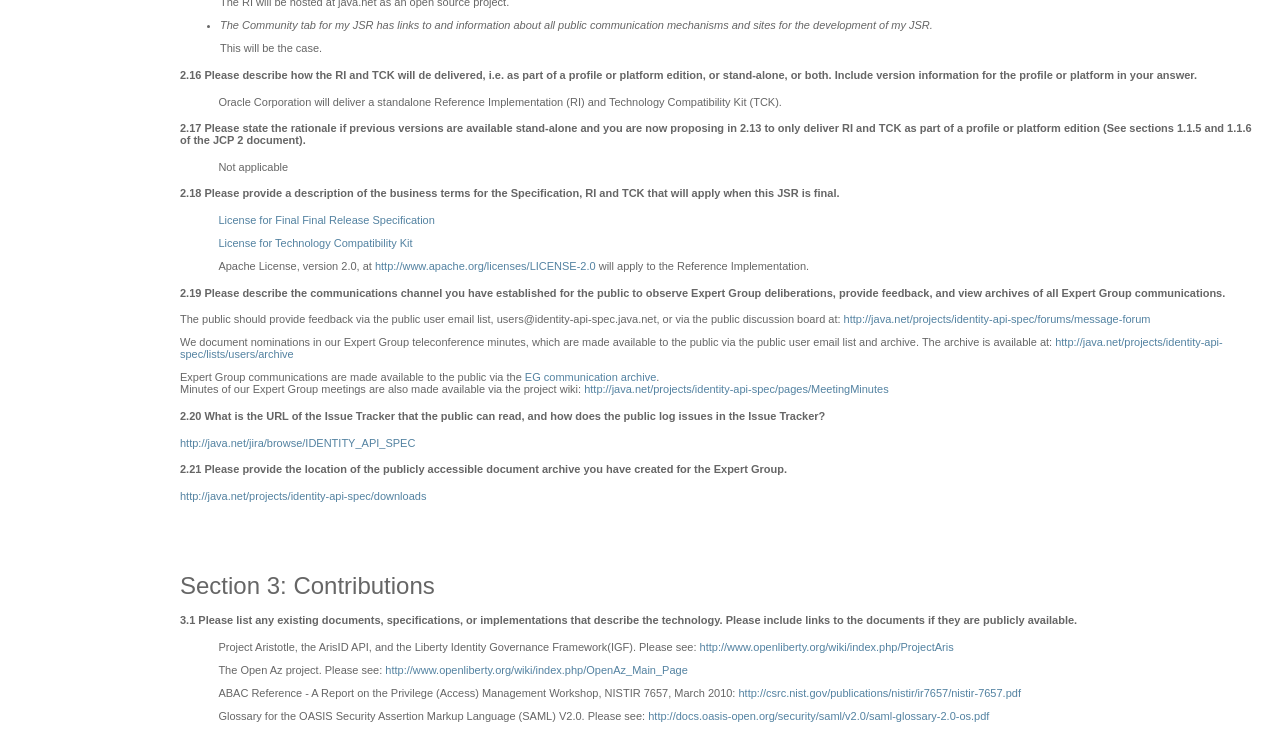Identify the bounding box for the UI element specified in this description: "parent_node: Search for: name="s" placeholder="Search..."". The coordinates must be four float numbers between 0 and 1, formatted as [left, top, right, bottom].

None